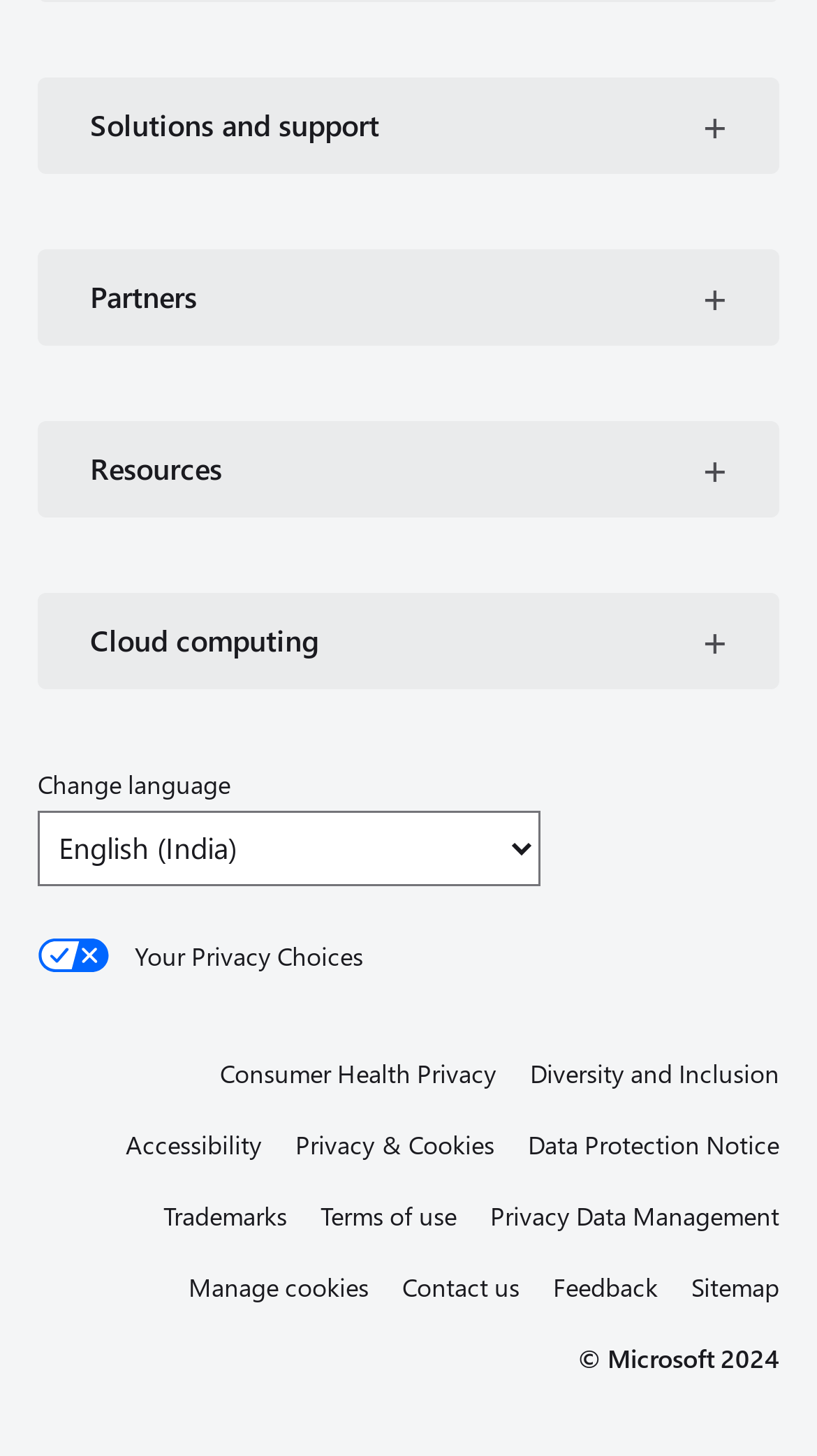Identify the bounding box coordinates of the element that should be clicked to fulfill this task: "click on Dental". The coordinates should be provided as four float numbers between 0 and 1, i.e., [left, top, right, bottom].

None